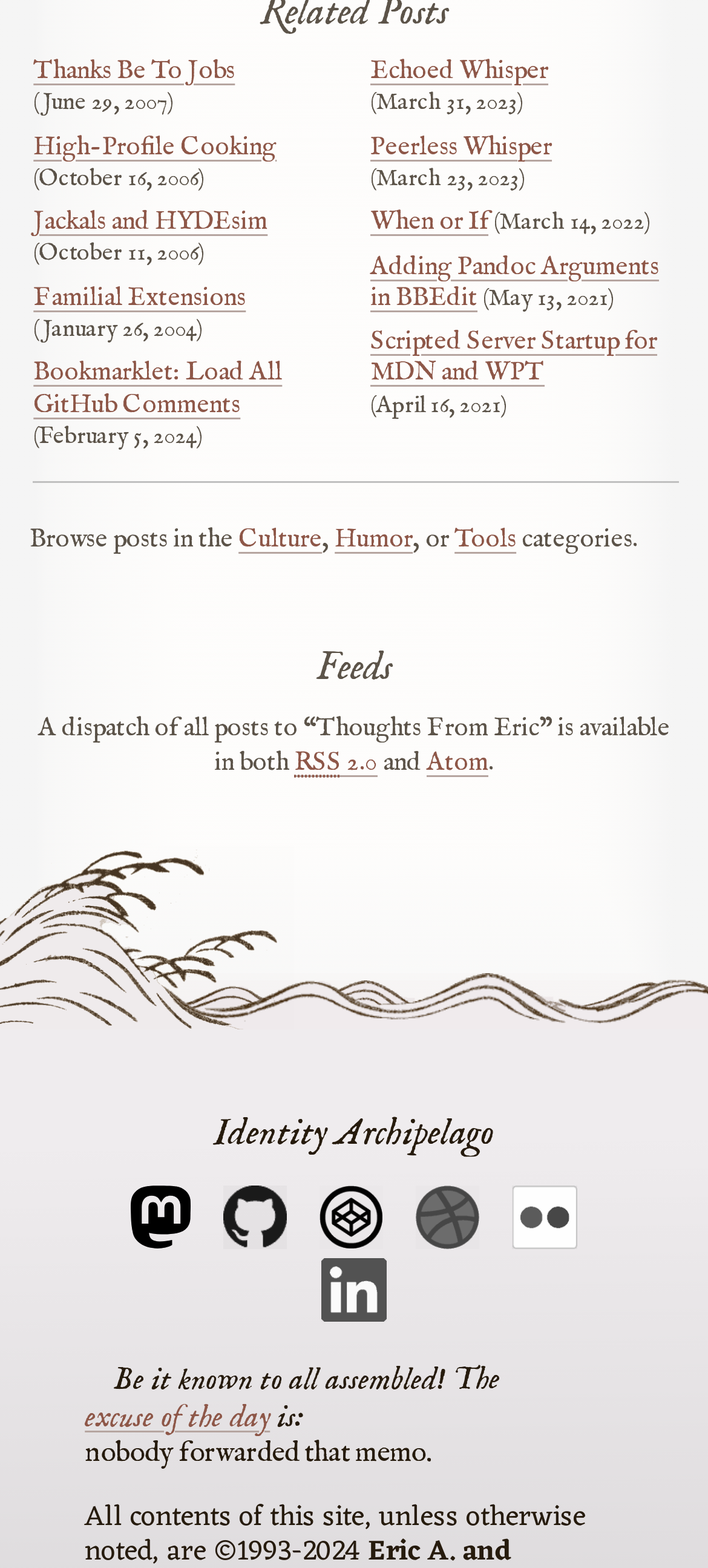Based on the image, please elaborate on the answer to the following question:
What is the excuse of the day?

I found the excuse of the day by looking at the text near the bottom of the webpage. It says 'Be it known to all assembled! The excuse of the day is: nobody forwarded that memo'.